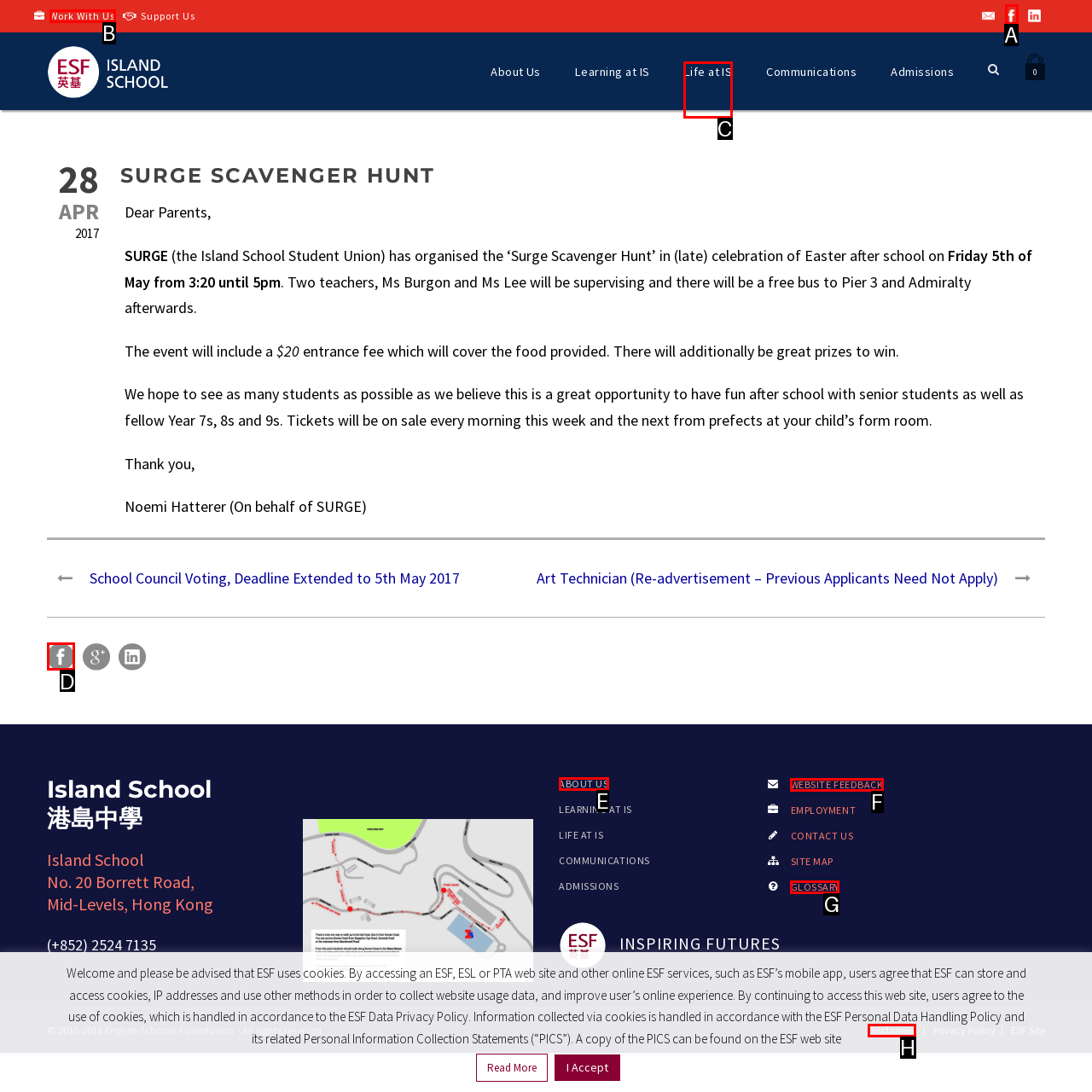Which option should be clicked to execute the task: Share on Facebook?
Reply with the letter of the chosen option.

D